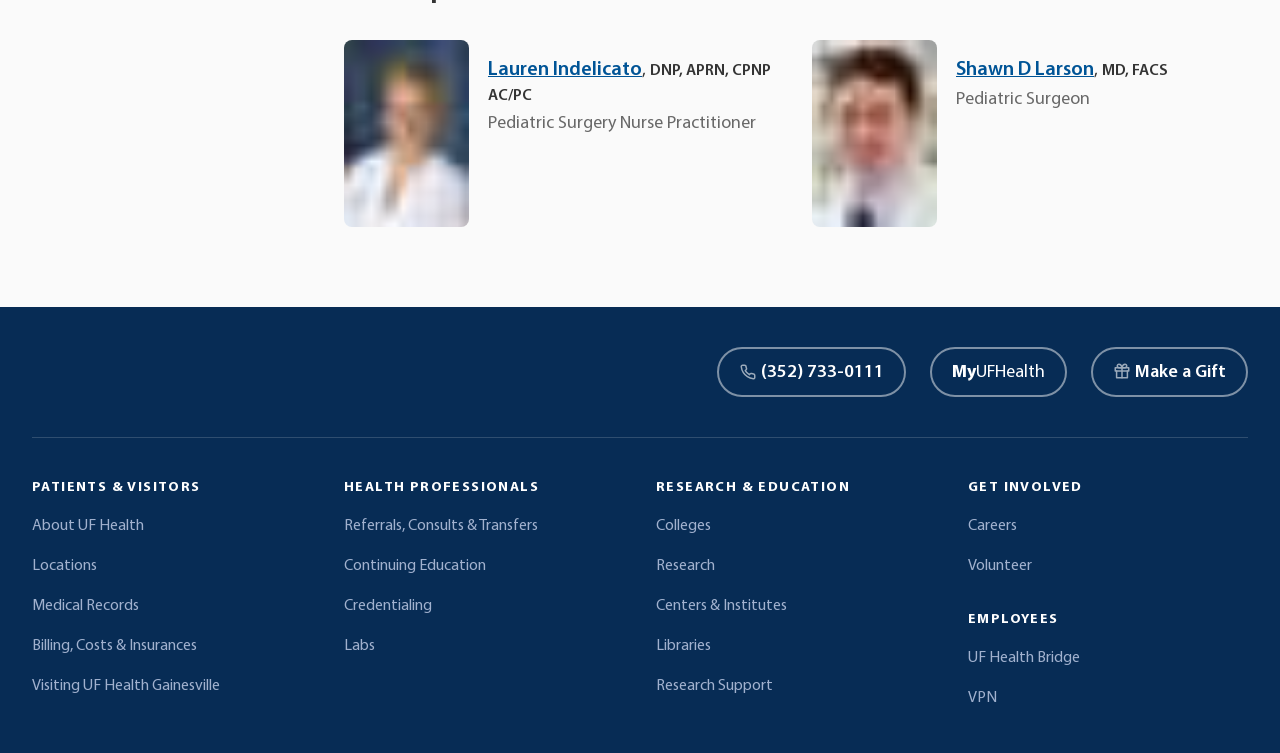Provide the bounding box coordinates for the area that should be clicked to complete the instruction: "Explore research opportunities".

[0.512, 0.735, 0.731, 0.767]